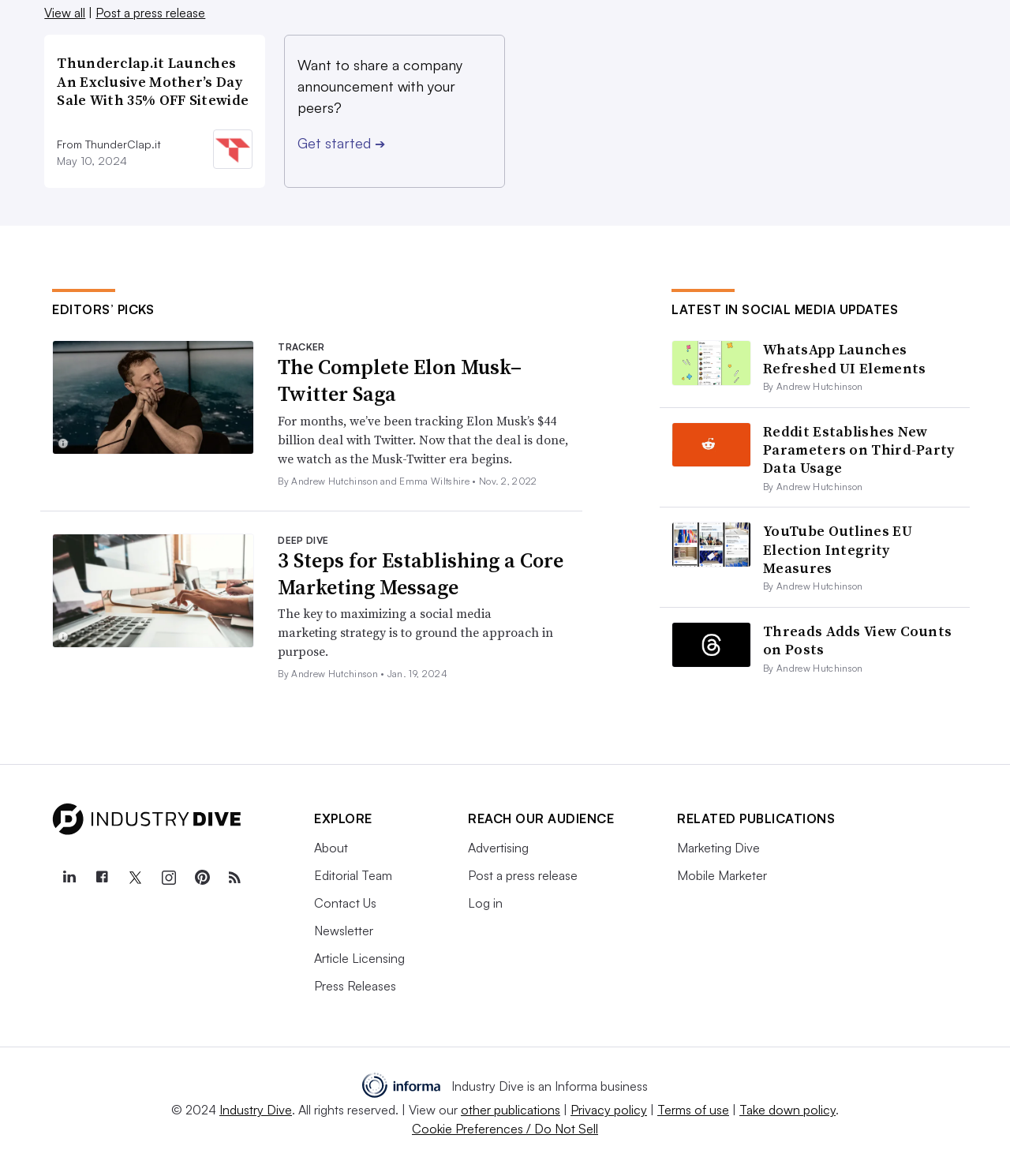Show me the bounding box coordinates of the clickable region to achieve the task as per the instruction: "Explore the Industry Dive LinkedIn page".

[0.052, 0.732, 0.085, 0.76]